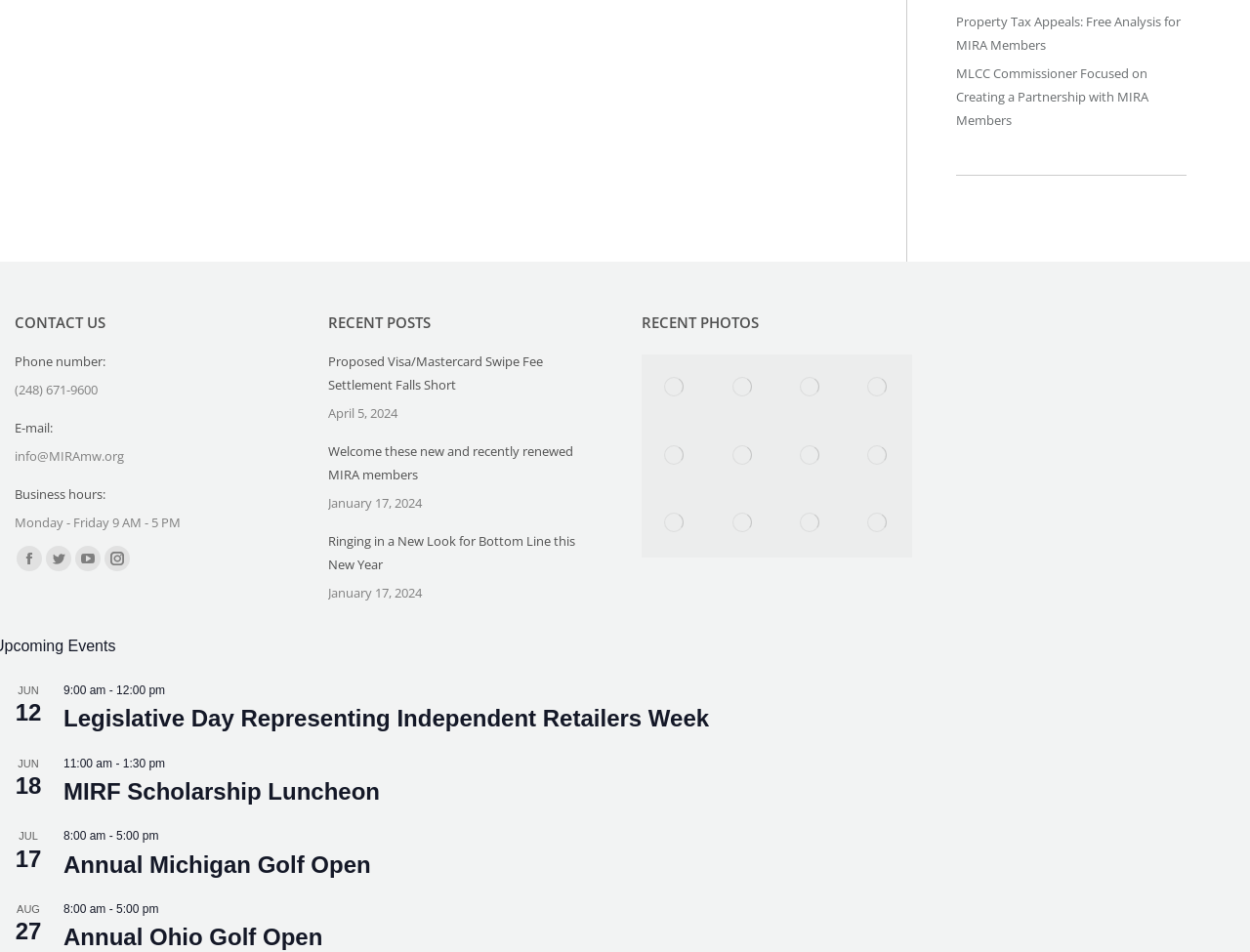Based on the description "Annual Ohio Golf Open", find the bounding box of the specified UI element.

[0.051, 0.971, 0.258, 0.999]